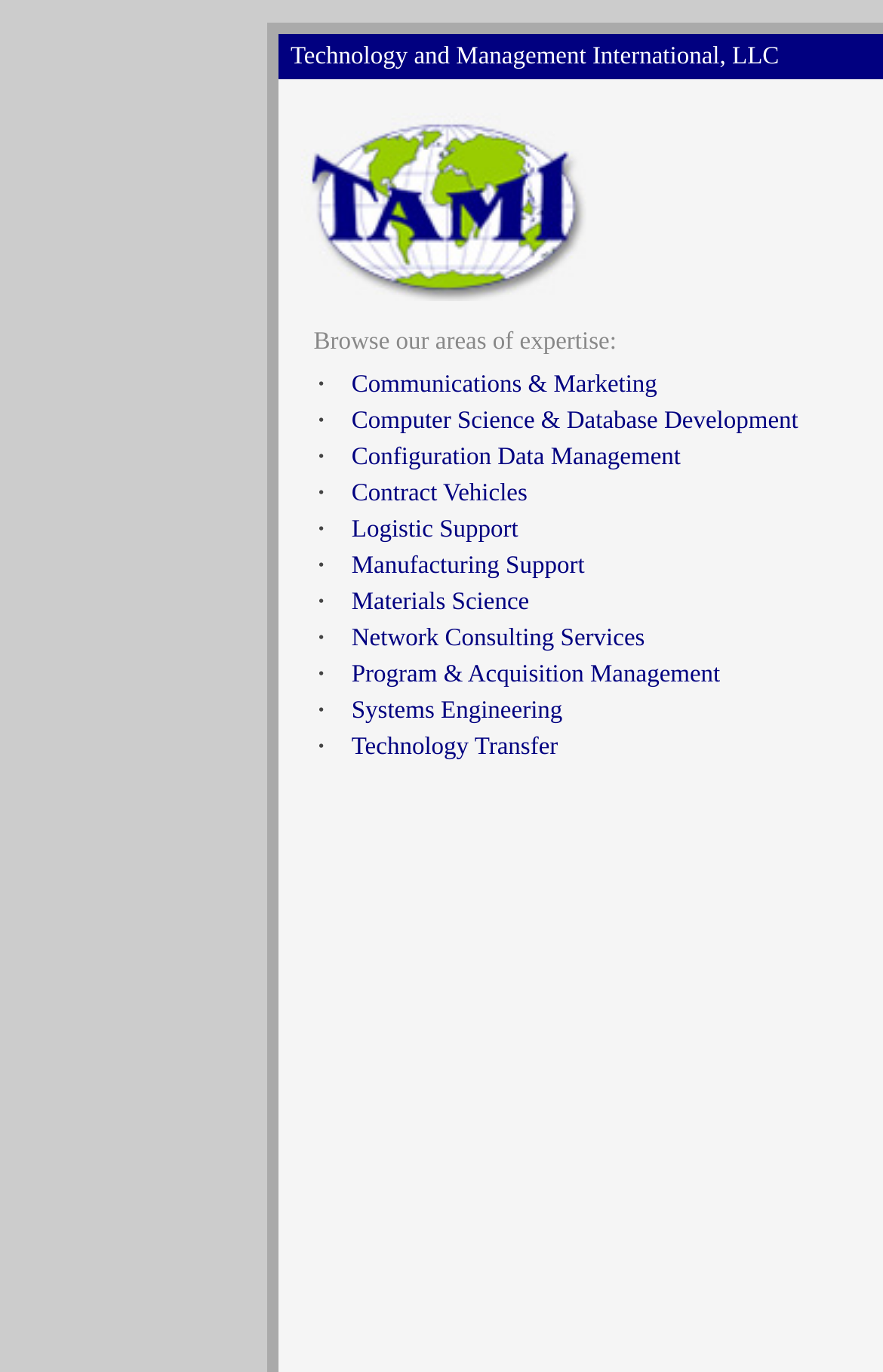Please specify the bounding box coordinates of the clickable region necessary for completing the following instruction: "Explore Technology Transfer". The coordinates must consist of four float numbers between 0 and 1, i.e., [left, top, right, bottom].

[0.398, 0.535, 0.632, 0.554]